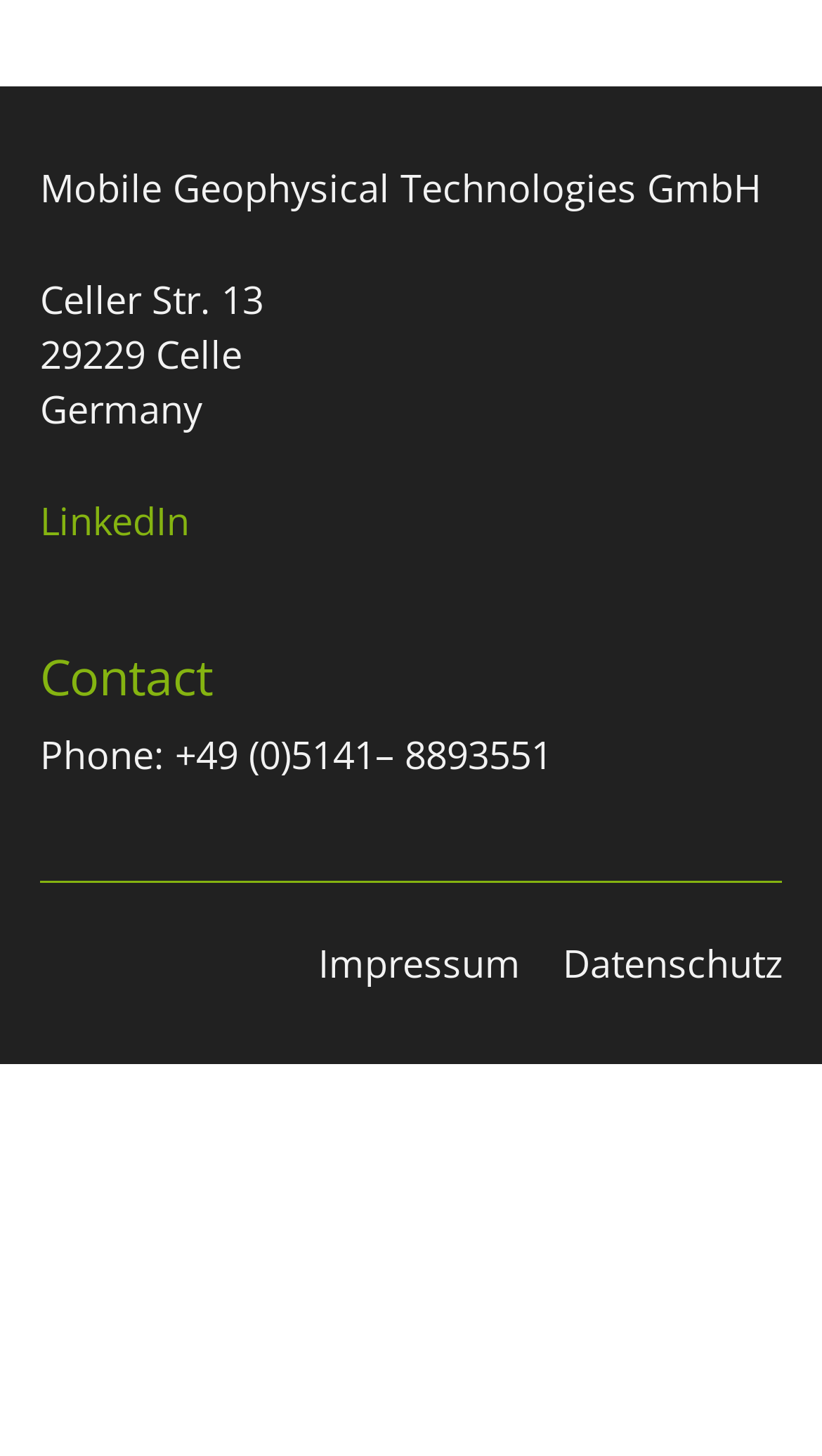Answer the following inquiry with a single word or phrase:
What is the company name?

Mobile Geophysical Technologies GmbH